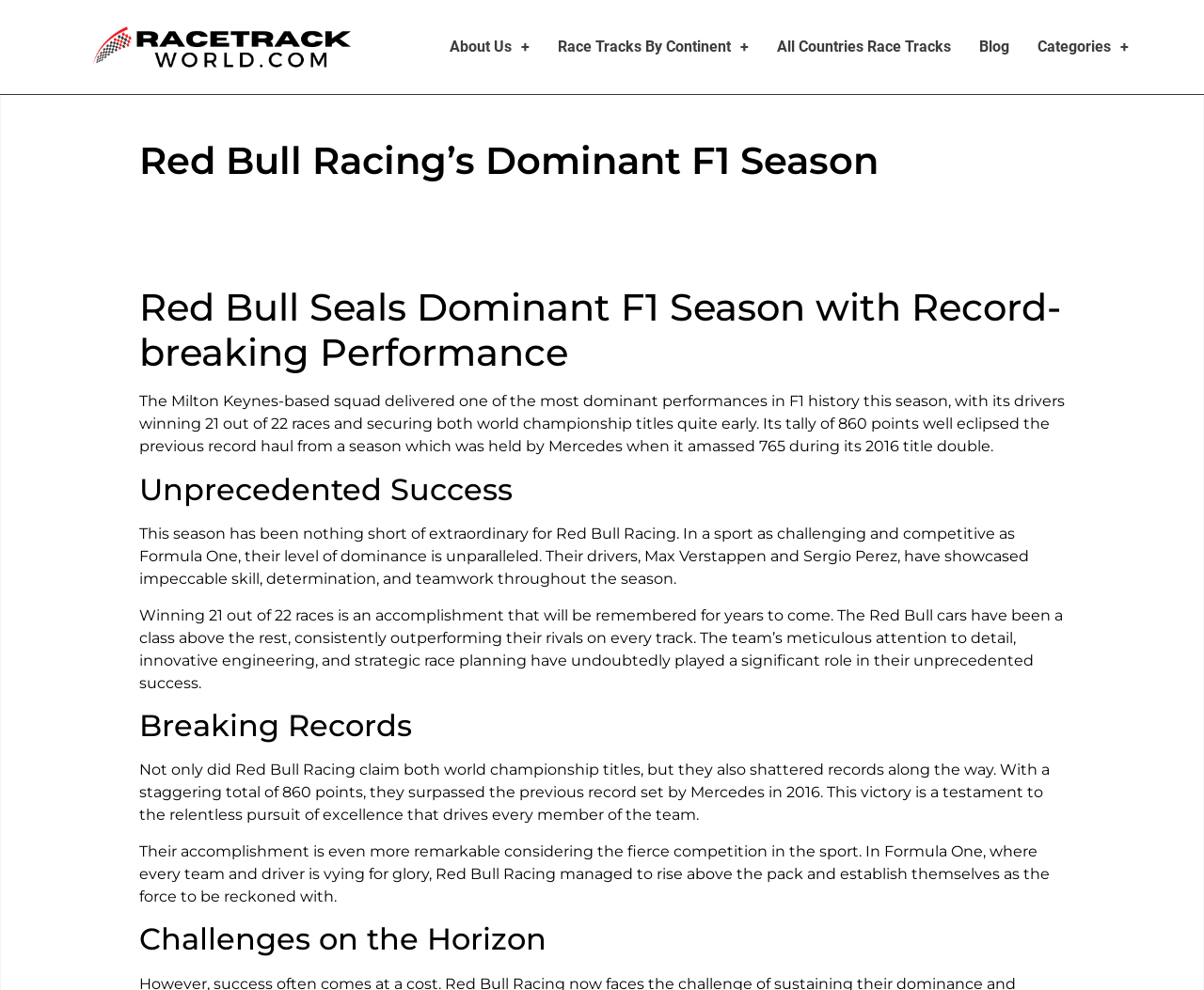Find the bounding box of the UI element described as follows: "Blog".

[0.813, 0.038, 0.838, 0.057]